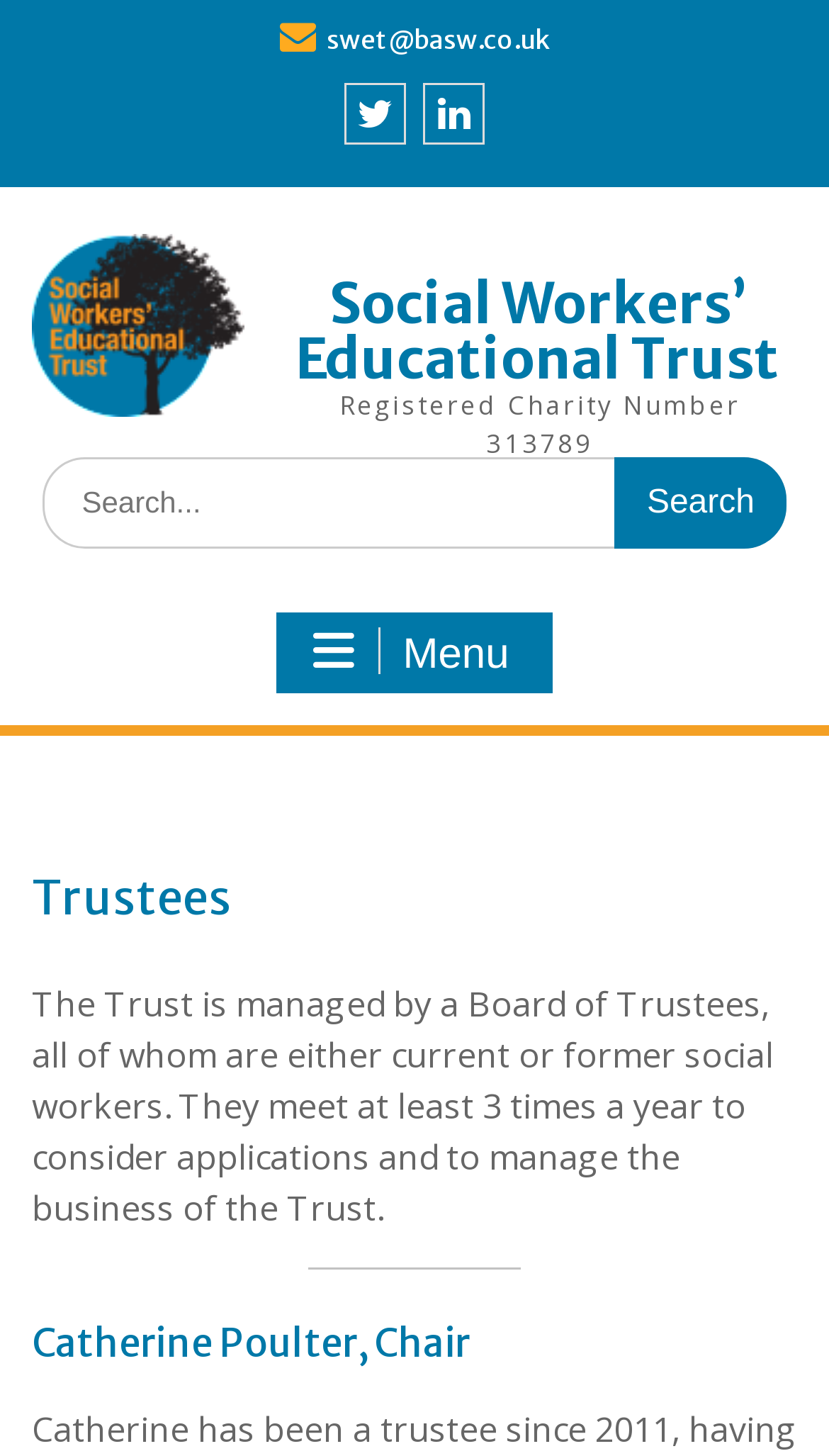Provide a one-word or short-phrase answer to the question:
What is the purpose of the Trust?

Manage applications and business